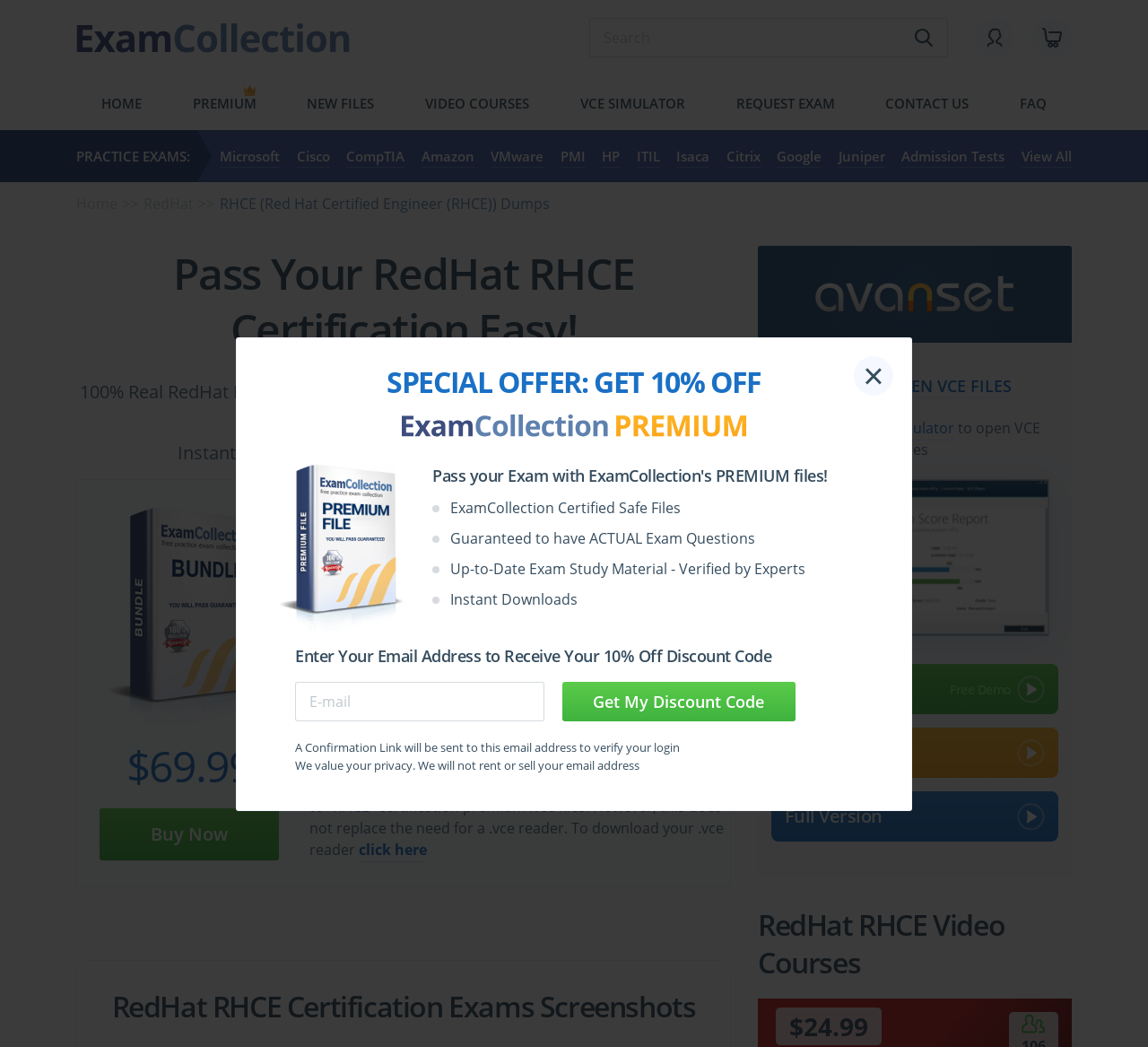Answer the following in one word or a short phrase: 
What is the text on the button at the top right corner?

×